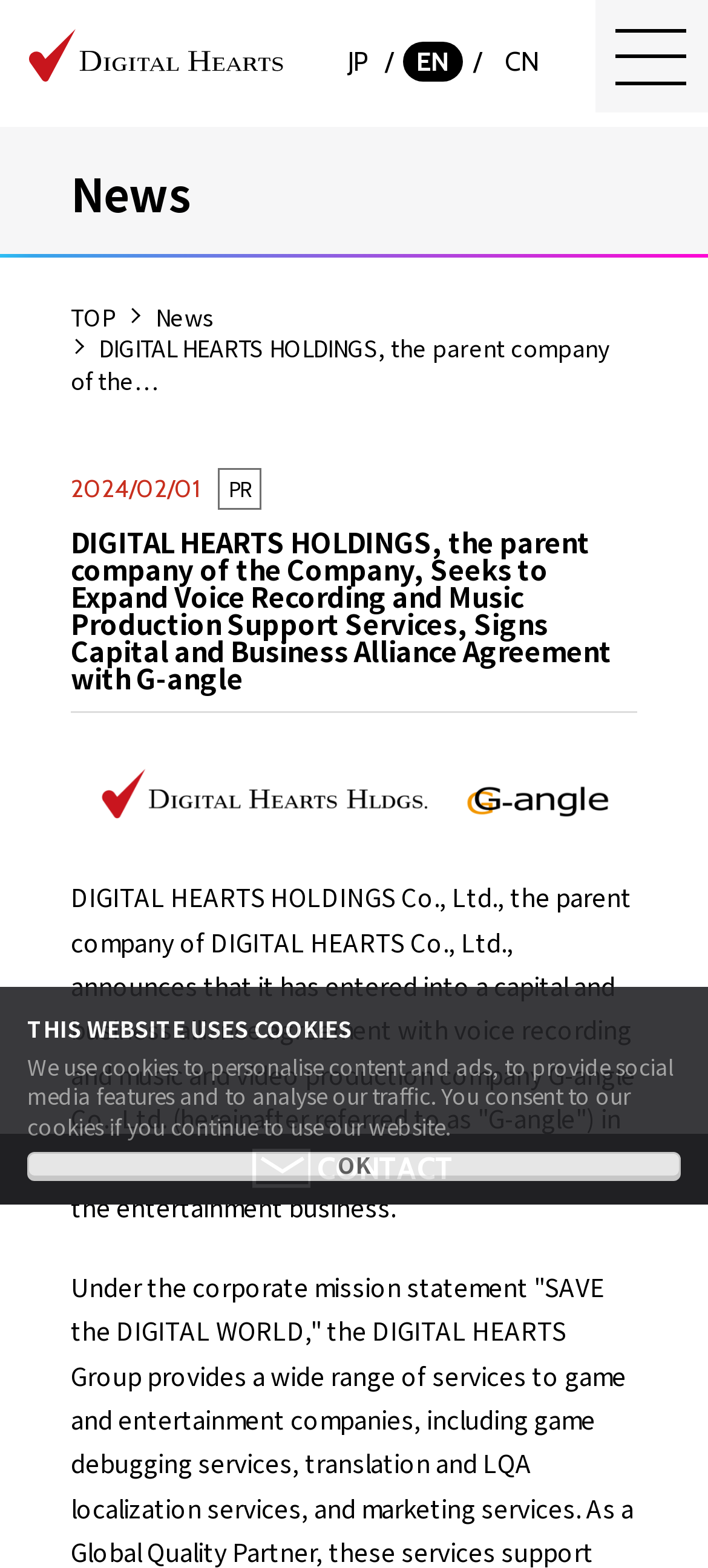Please identify the bounding box coordinates of the element that needs to be clicked to perform the following instruction: "Contact us".

[0.0, 0.723, 1.0, 0.768]